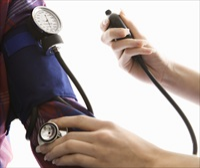What is the purpose of the blue cuff?
Answer the question with as much detail as you can, using the image as a reference.

The blue cuff is wrapped around the patient's arm to measure their blood pressure. The cuff is an integral part of the sphygmomanometer, and it is used to restrict blood flow to the arm, allowing the healthcare professional to take an accurate reading of the patient's blood pressure.